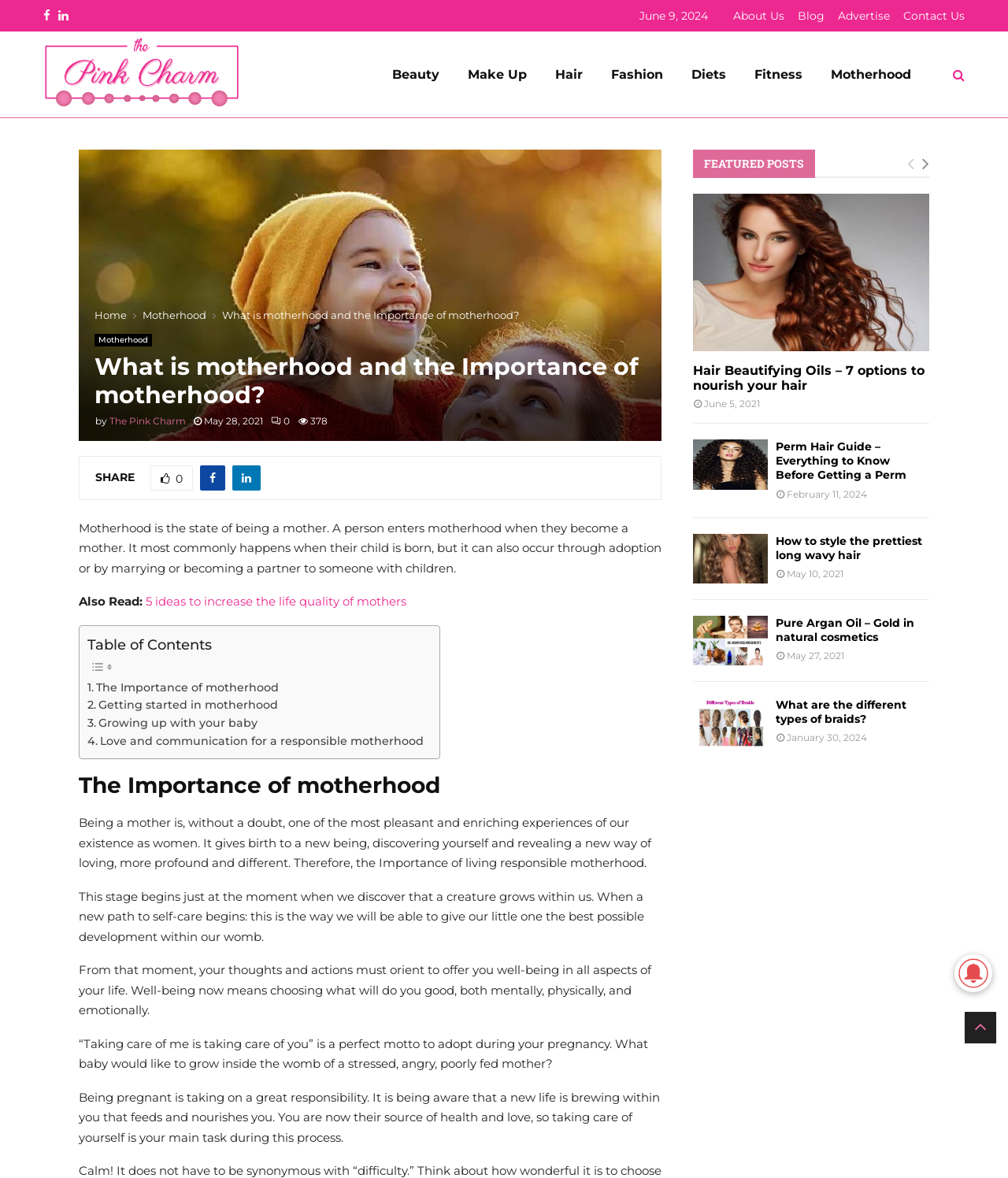Please determine the bounding box coordinates of the section I need to click to accomplish this instruction: "Share the post on Facebook".

[0.198, 0.395, 0.223, 0.416]